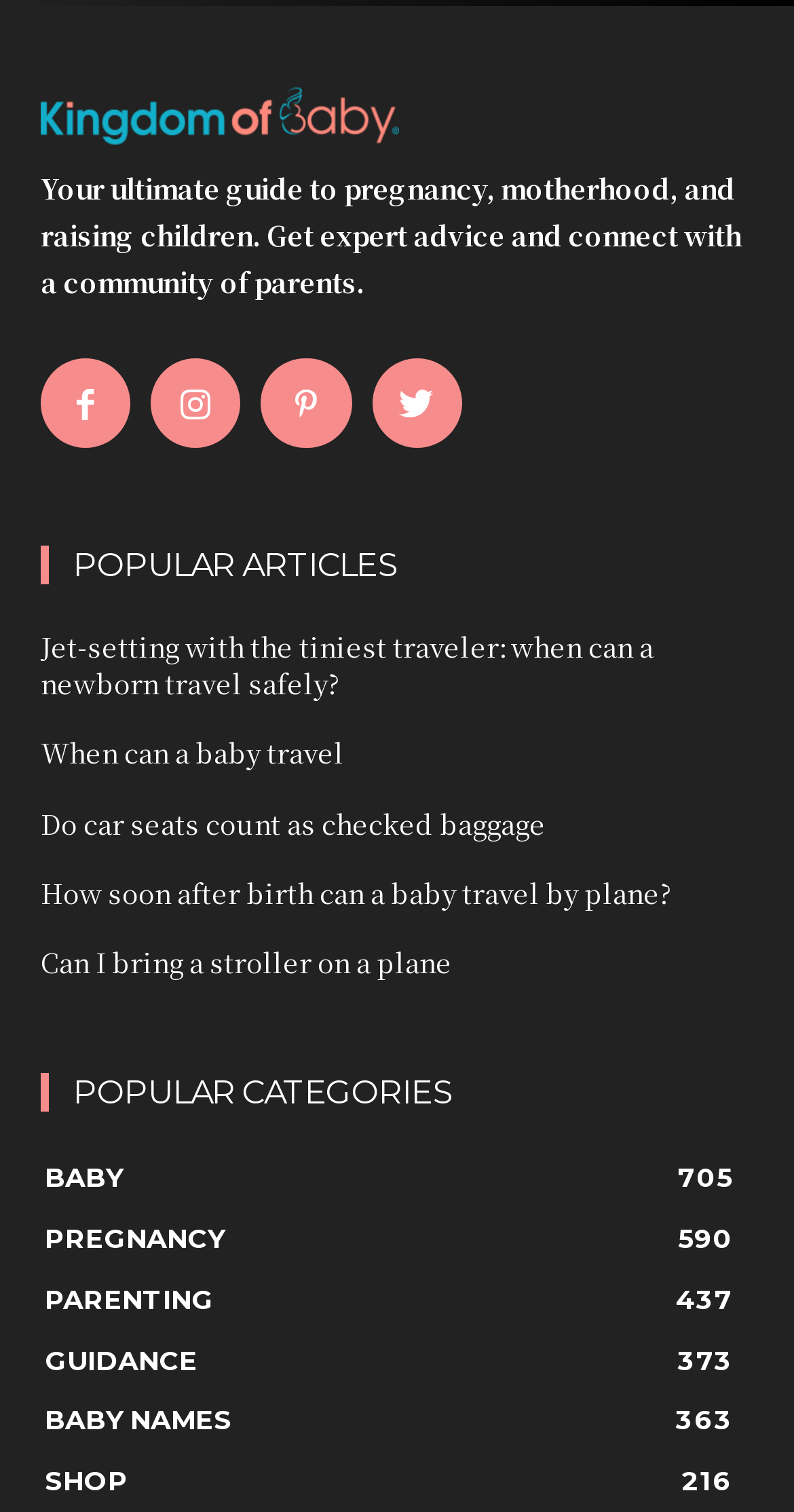Identify the bounding box coordinates of the part that should be clicked to carry out this instruction: "Read popular article about jet-setting with a newborn".

[0.051, 0.416, 0.949, 0.465]